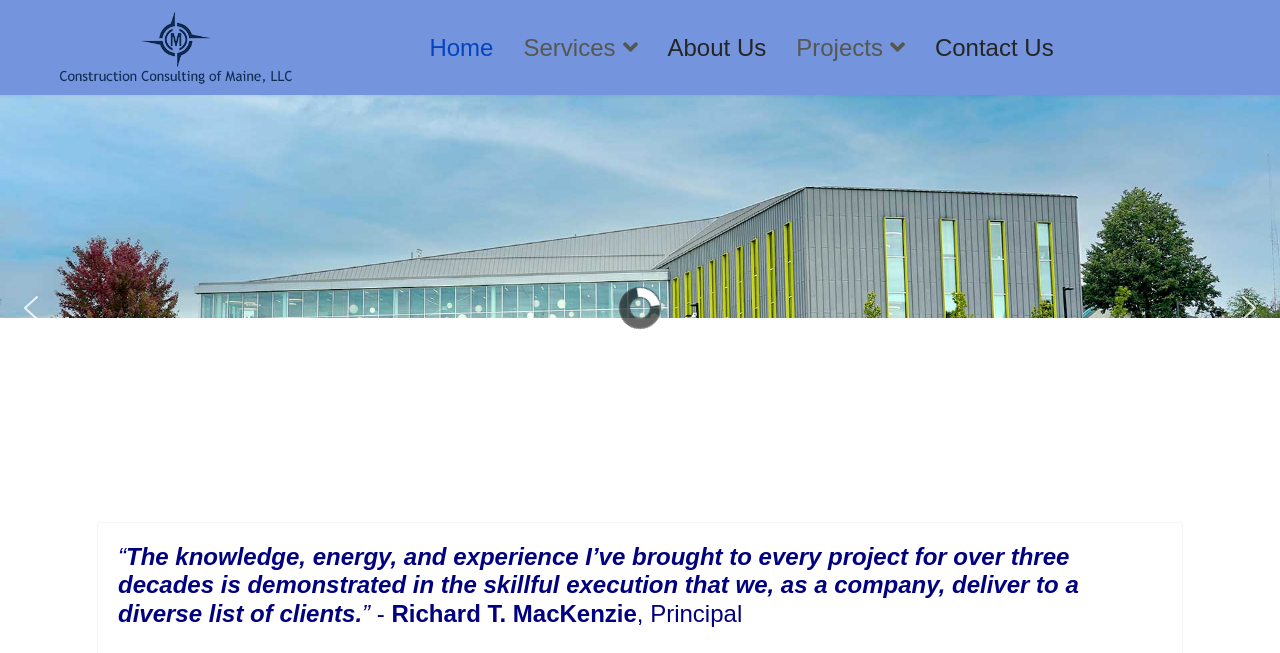How many arrow buttons are on the page?
Examine the image closely and answer the question with as much detail as possible.

I found two button elements with images of arrows, one on the left side and one on the right side of the page, which are likely used for navigation or pagination.